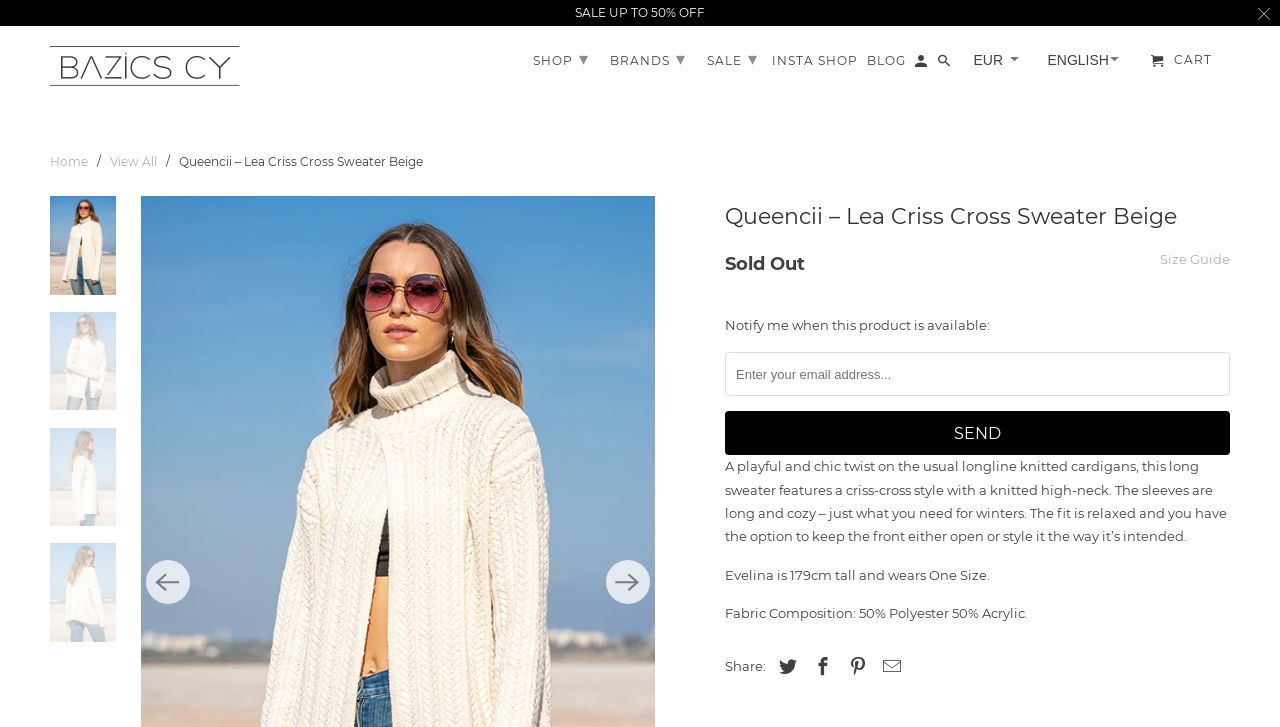Bounding box coordinates are specified in the format (top-left x, top-left y, bottom-right x, bottom-right y). All values are floating point numbers bounded between 0 and 1. Please provide the bounding box coordinate of the region this sentence describes: SALE UP TO 50% OFF

[0.449, 0.007, 0.551, 0.028]